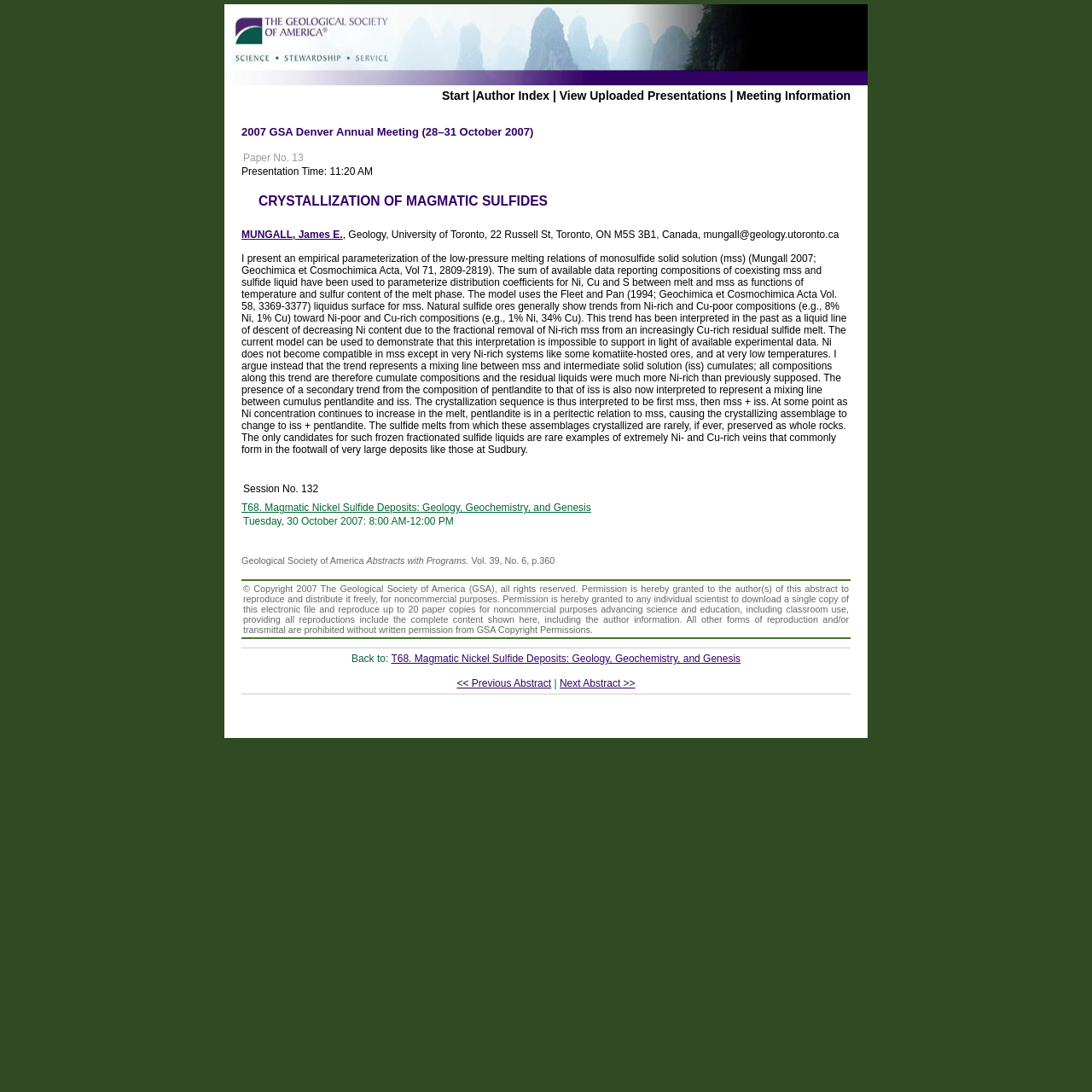Determine the webpage's heading and output its text content.

2007 GSA Denver Annual Meeting (28–31 October 2007)